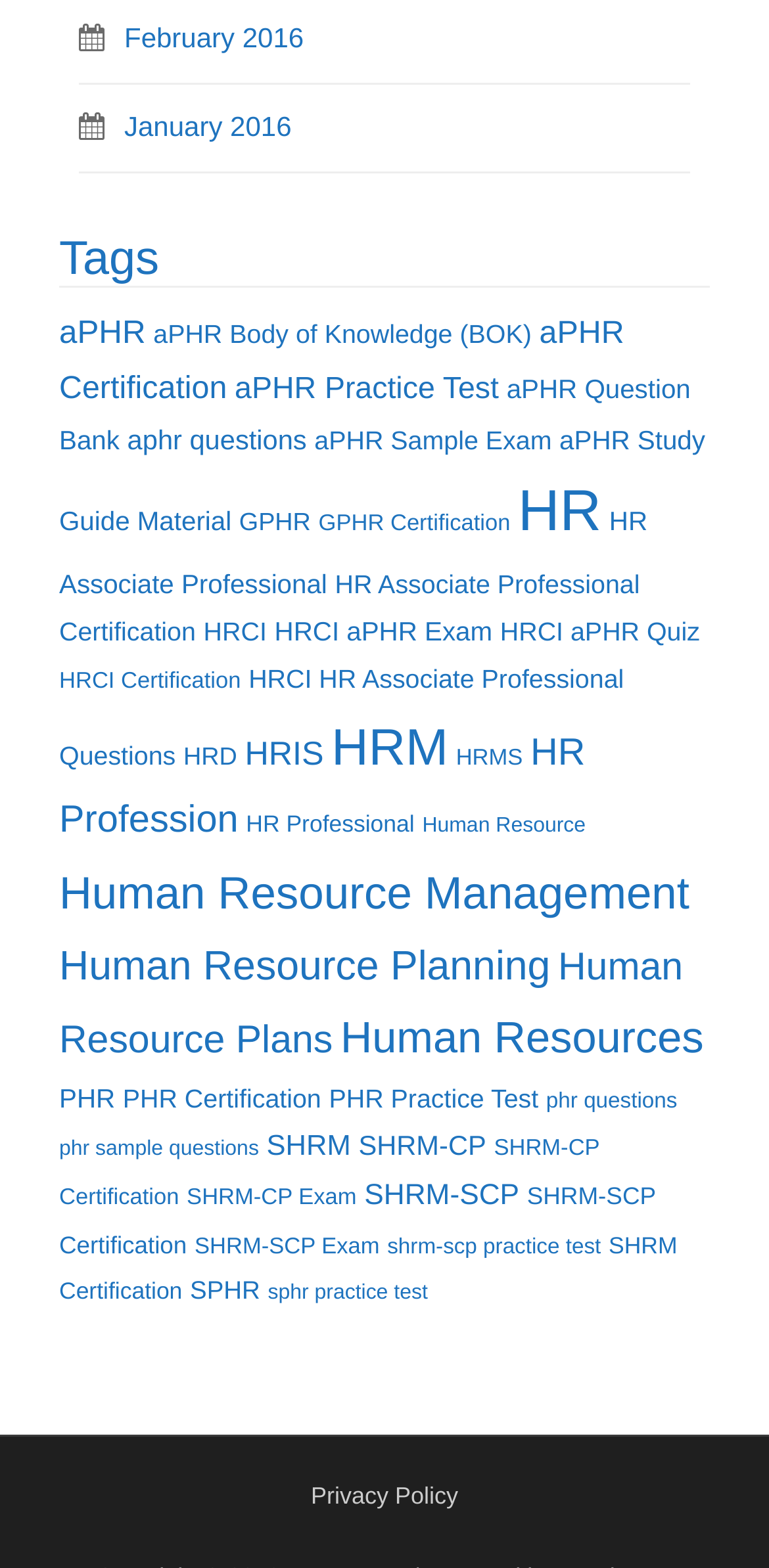Locate the bounding box coordinates of the clickable part needed for the task: "Review Privacy Policy".

[0.366, 0.929, 0.634, 0.98]